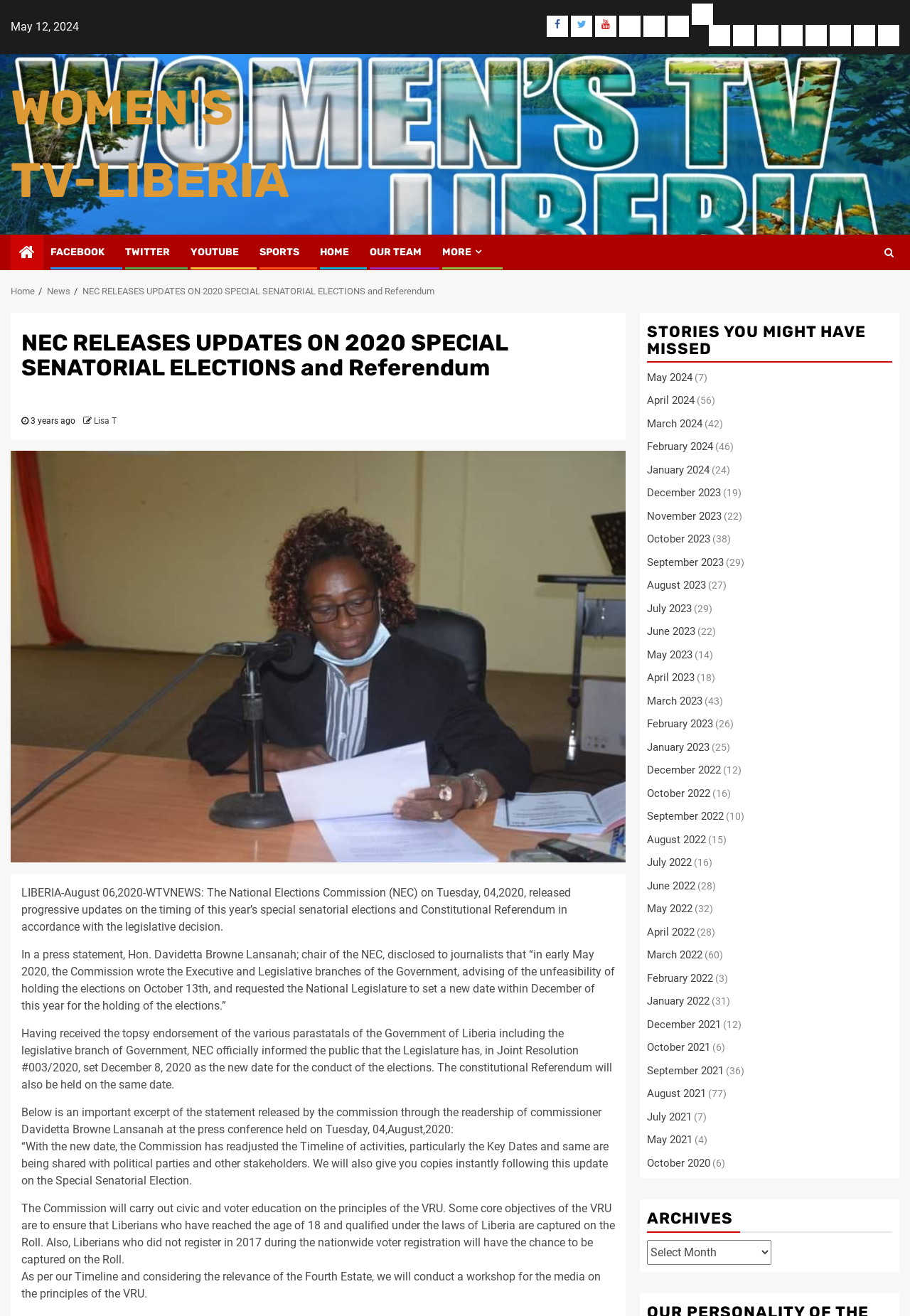Utilize the details in the image to give a detailed response to the question: What is the new date set for the conduct of the elections?

I read the article on the webpage and found that the Legislature has set December 8, 2020 as the new date for the conduct of the elections.